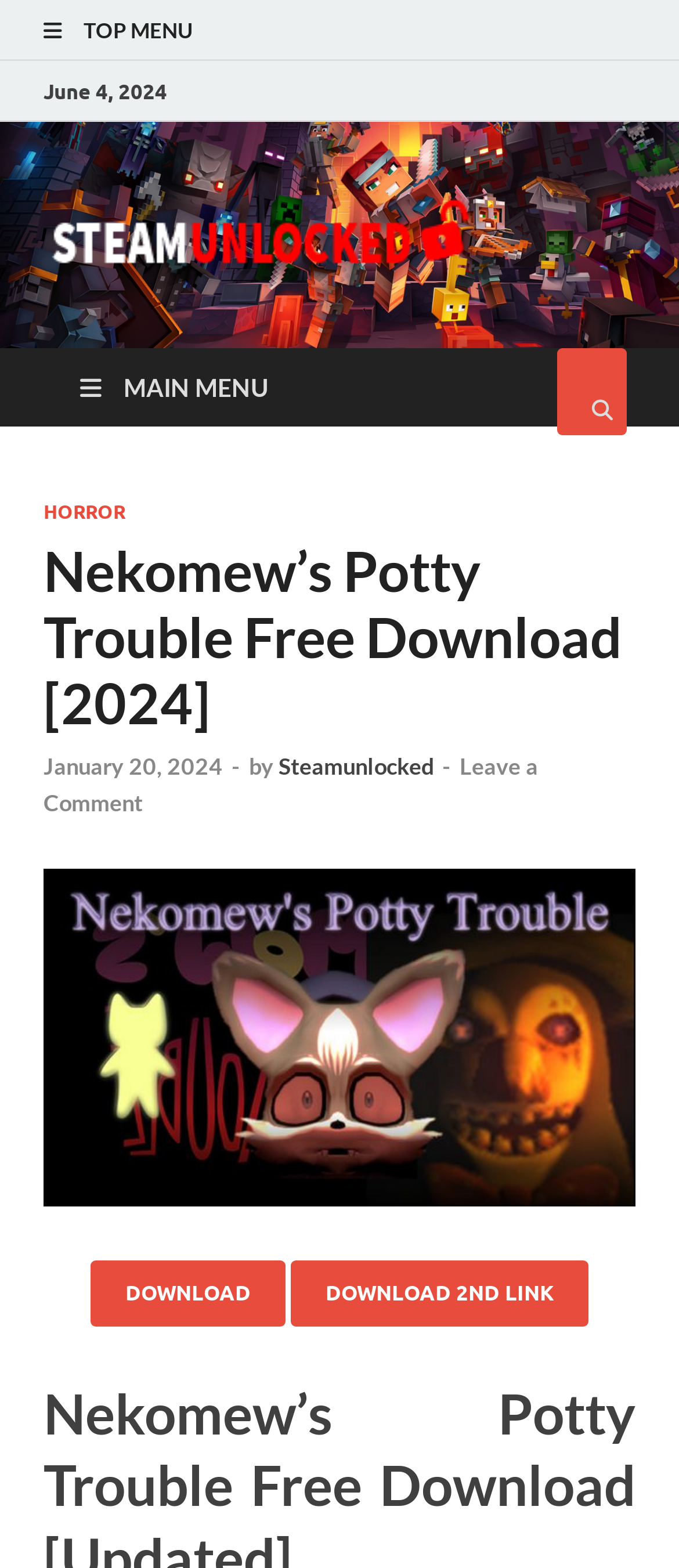Respond with a single word or phrase:
What is the category of the game?

HORROR